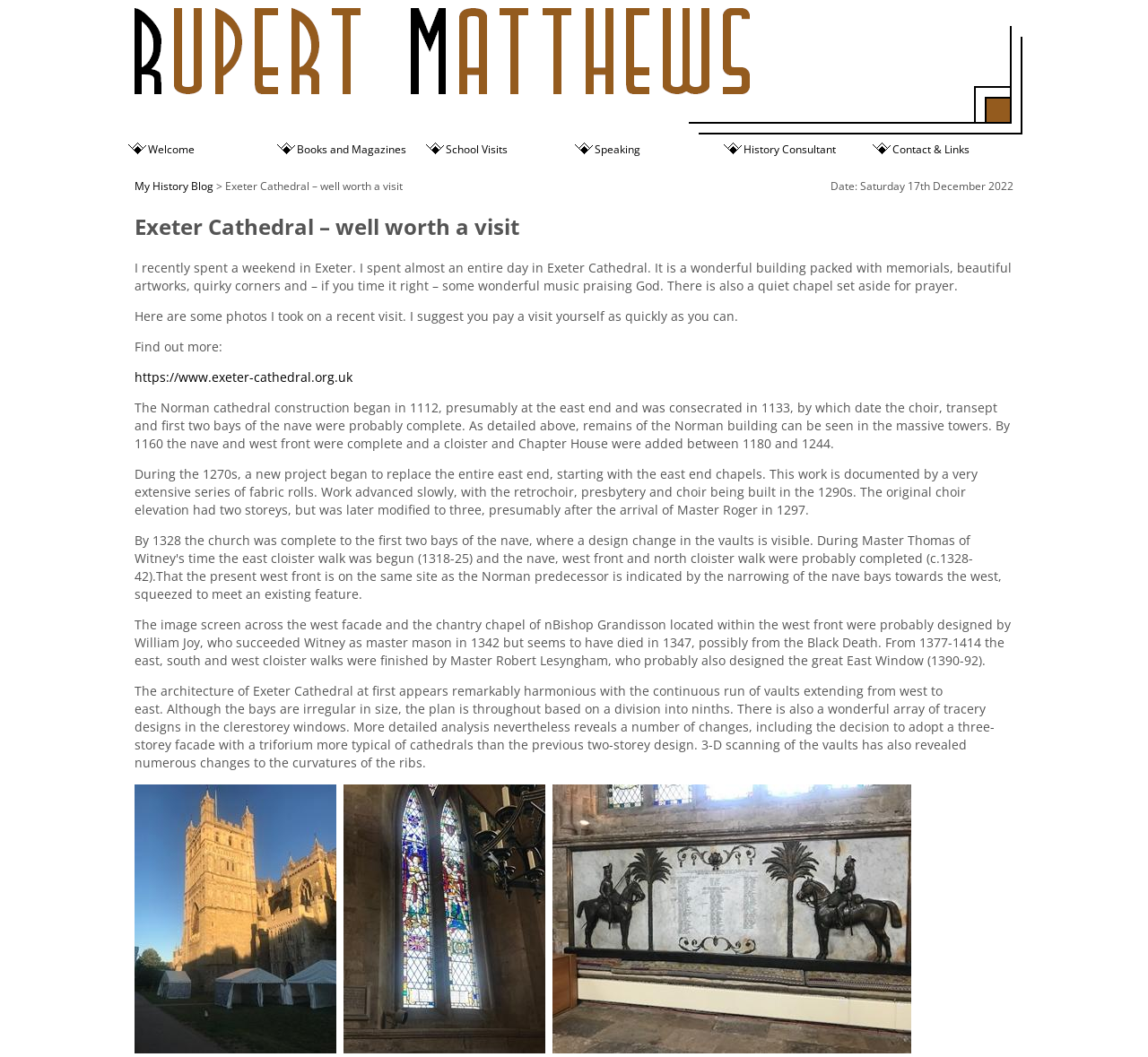Find the bounding box of the UI element described as follows: "https://www.exeter-cathedral.org.uk".

[0.117, 0.348, 0.307, 0.365]